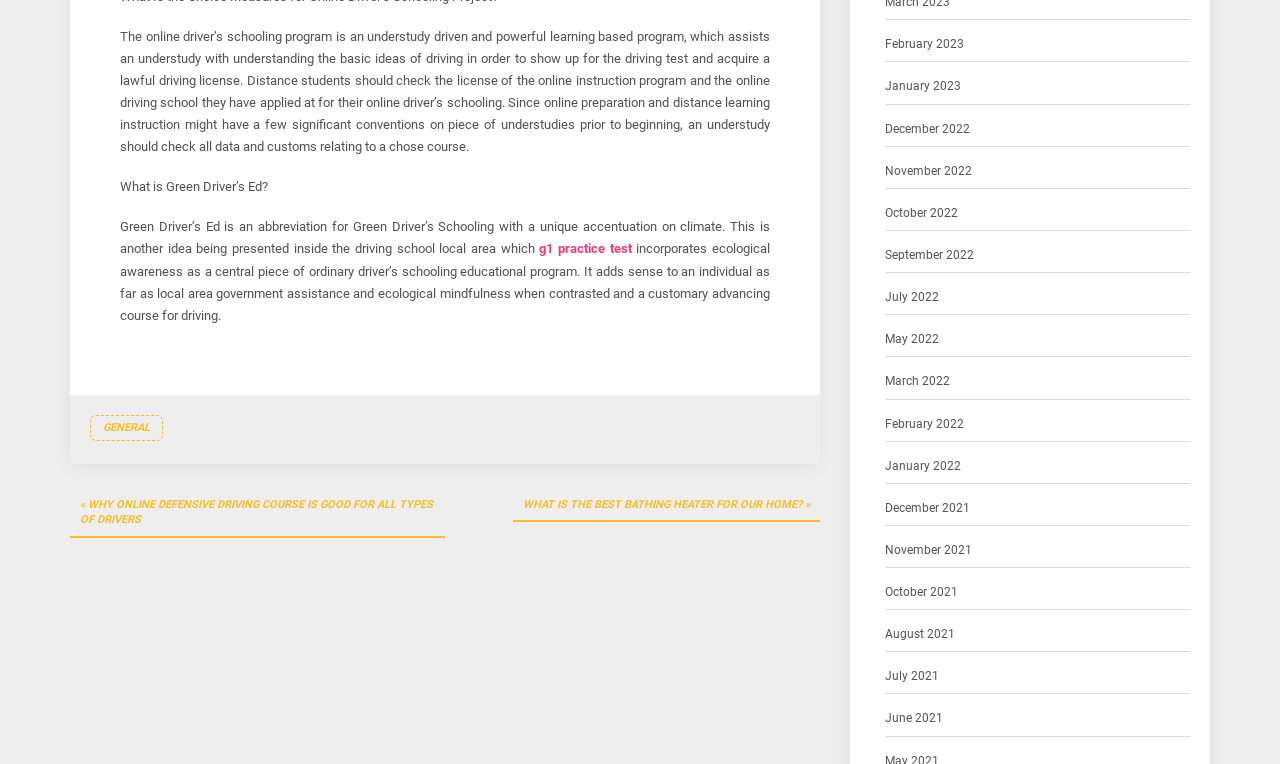Please identify the coordinates of the bounding box that should be clicked to fulfill this instruction: "View 'February 2023' posts".

[0.691, 0.045, 0.753, 0.072]